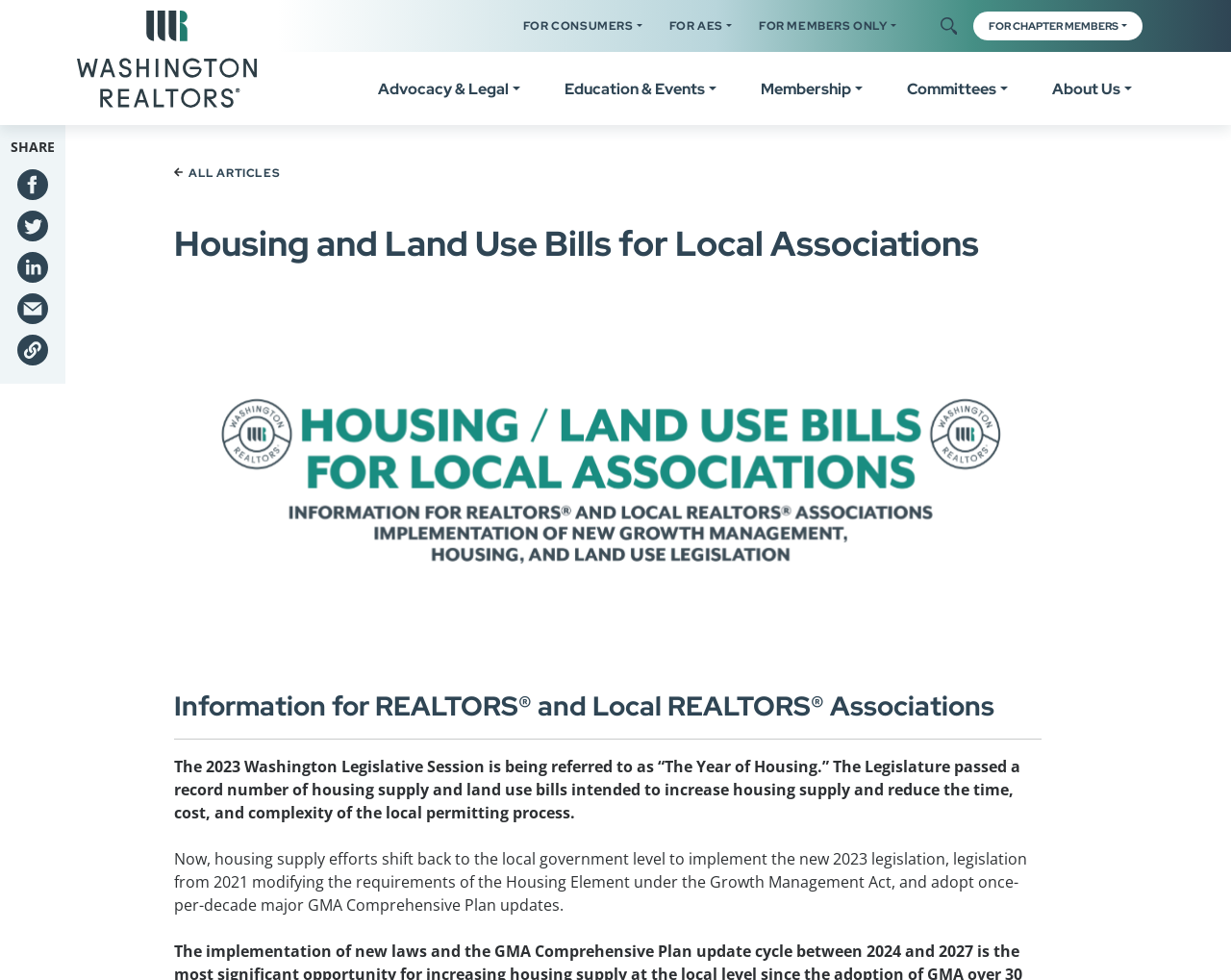Please locate and retrieve the main header text of the webpage.

Housing and Land Use Bills for Local Associations